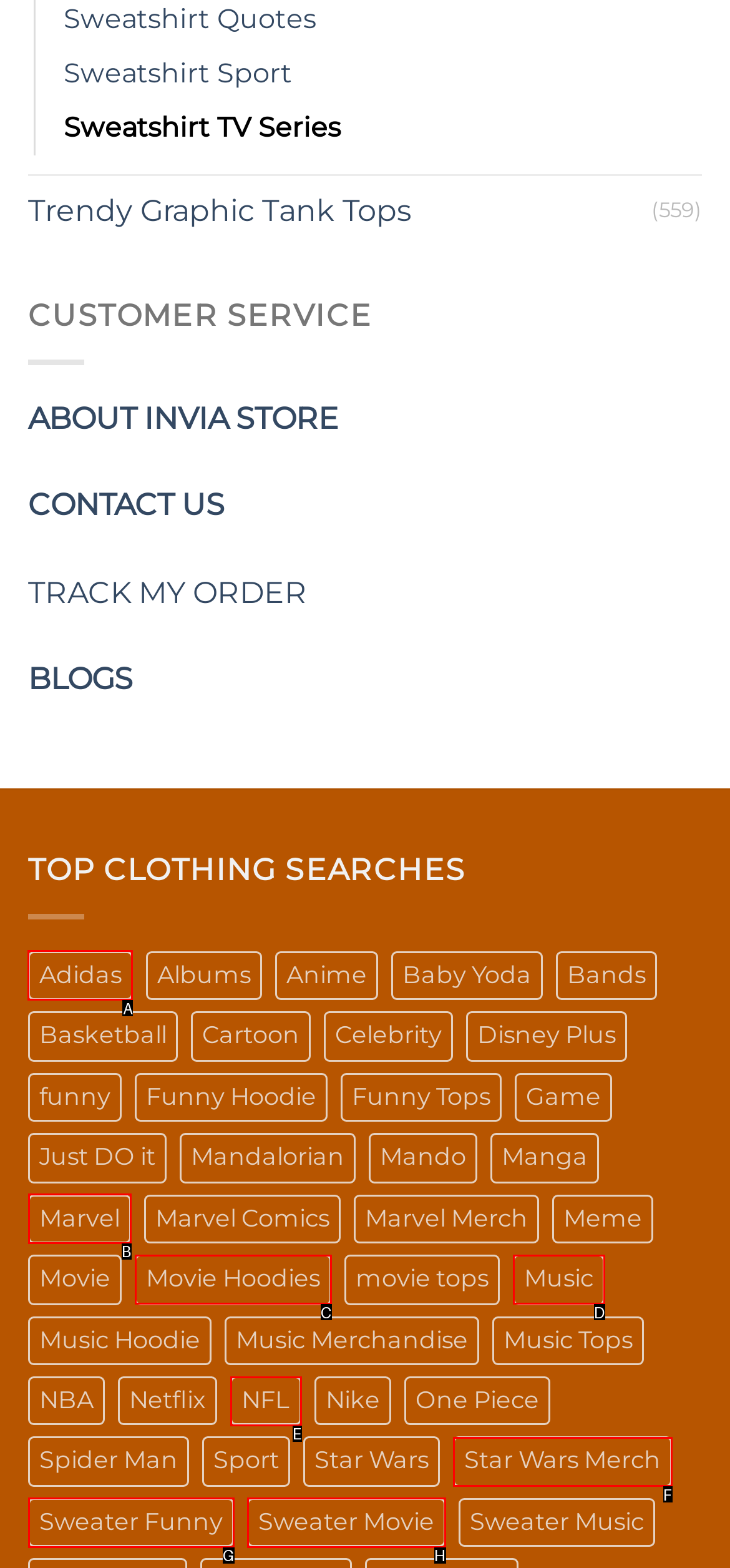Indicate the HTML element that should be clicked to perform the task: Explore Adidas products Reply with the letter corresponding to the chosen option.

A